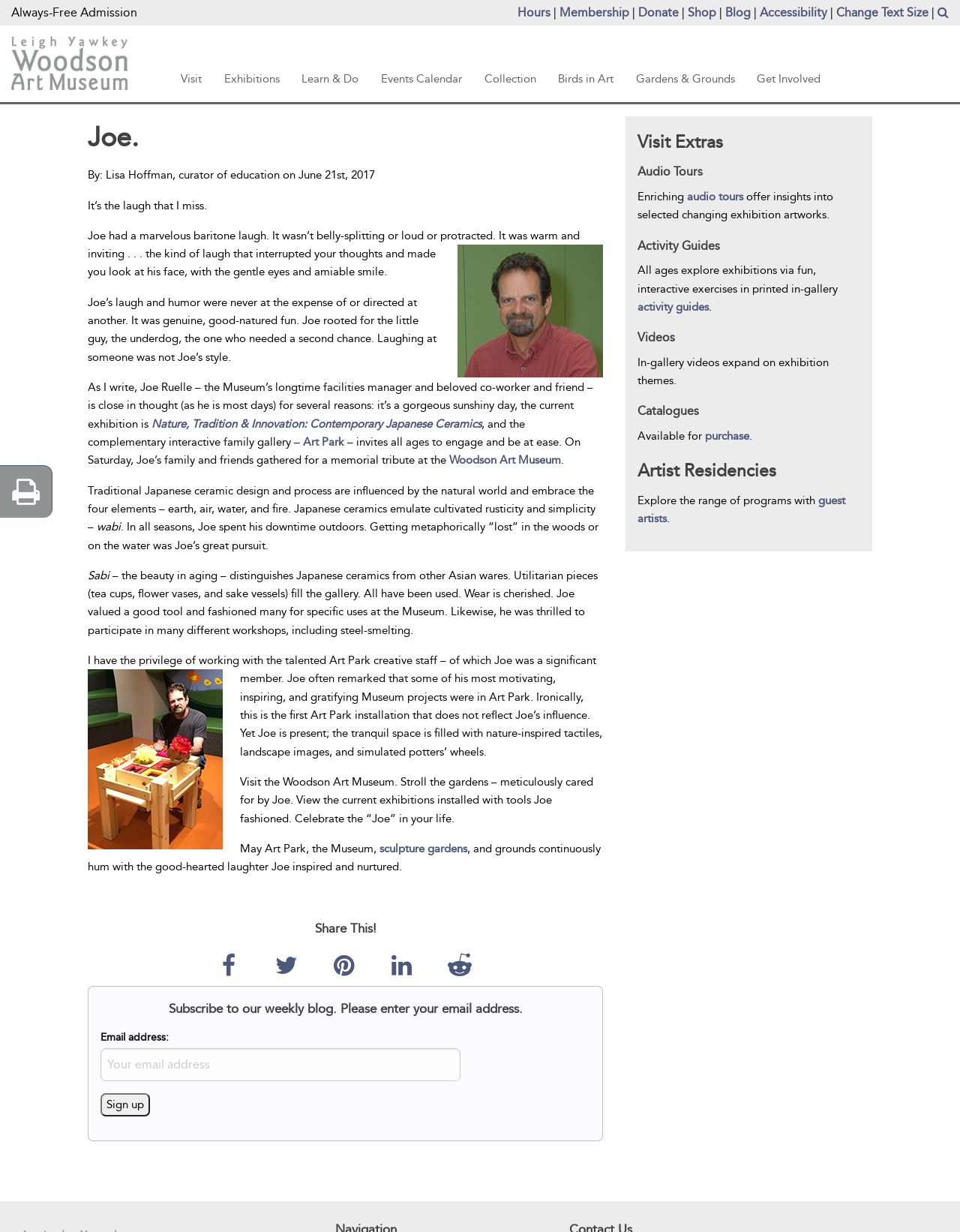Refer to the image and offer a detailed explanation in response to the question: What is the type of laugh that Joe had?

I found the answer by reading the text content of the webpage, which describes Joe's laugh as 'marvelous baritone laugh'.